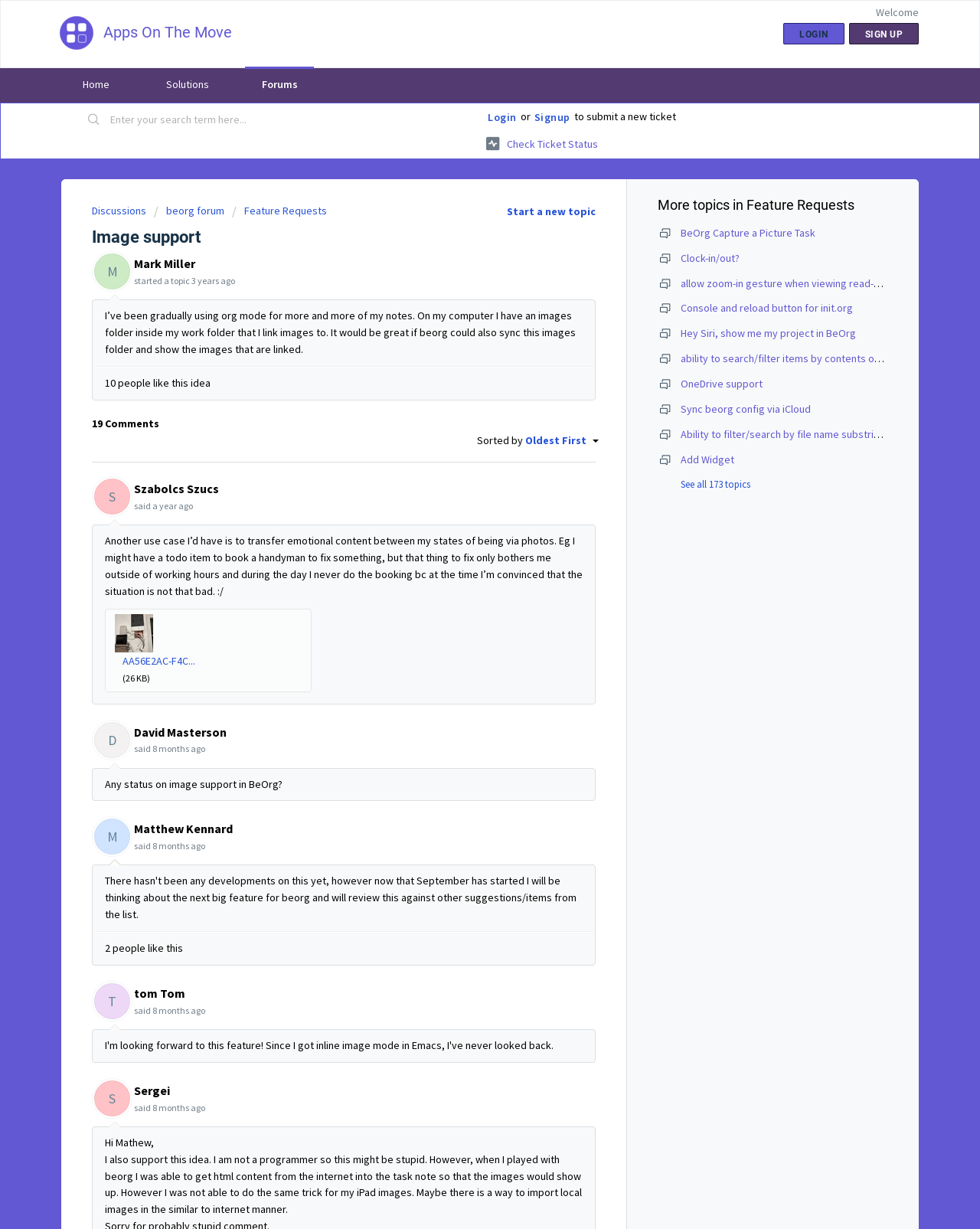Please identify the bounding box coordinates of the element's region that needs to be clicked to fulfill the following instruction: "Read the news about Aiyana Fortin accepted into Entrepreneurship Program". The bounding box coordinates should consist of four float numbers between 0 and 1, i.e., [left, top, right, bottom].

None